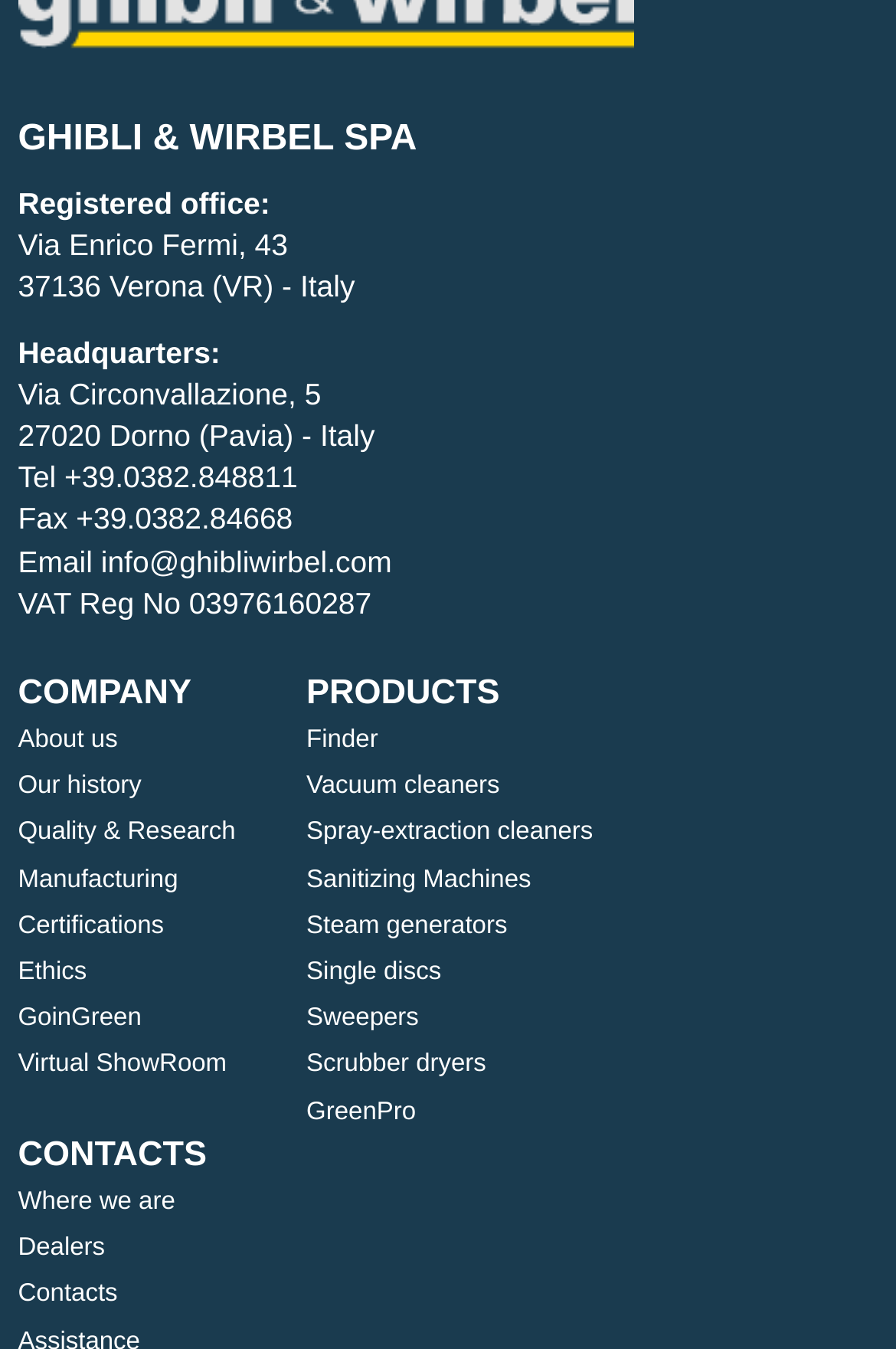Please give the bounding box coordinates of the area that should be clicked to fulfill the following instruction: "Call the organization". The coordinates should be in the format of four float numbers from 0 to 1, i.e., [left, top, right, bottom].

None